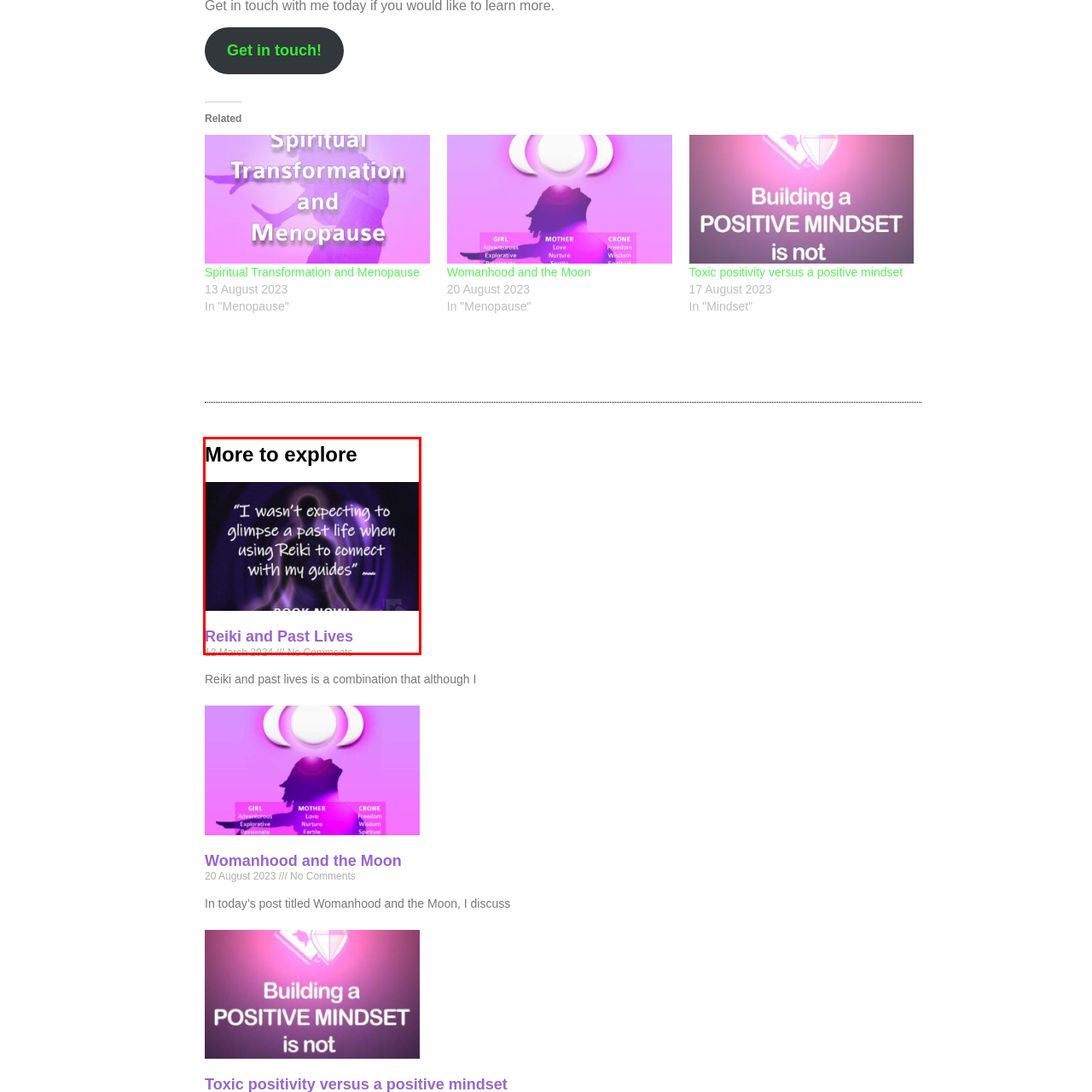What is the purpose of the 'BOOK NOW' button?
Focus on the part of the image marked with a red bounding box and deliver an in-depth answer grounded in the visual elements you observe.

The 'BOOK NOW' button is a call-to-action, inviting users to engage further with the content, likely to book a session or event related to Reiki and past life exploration.